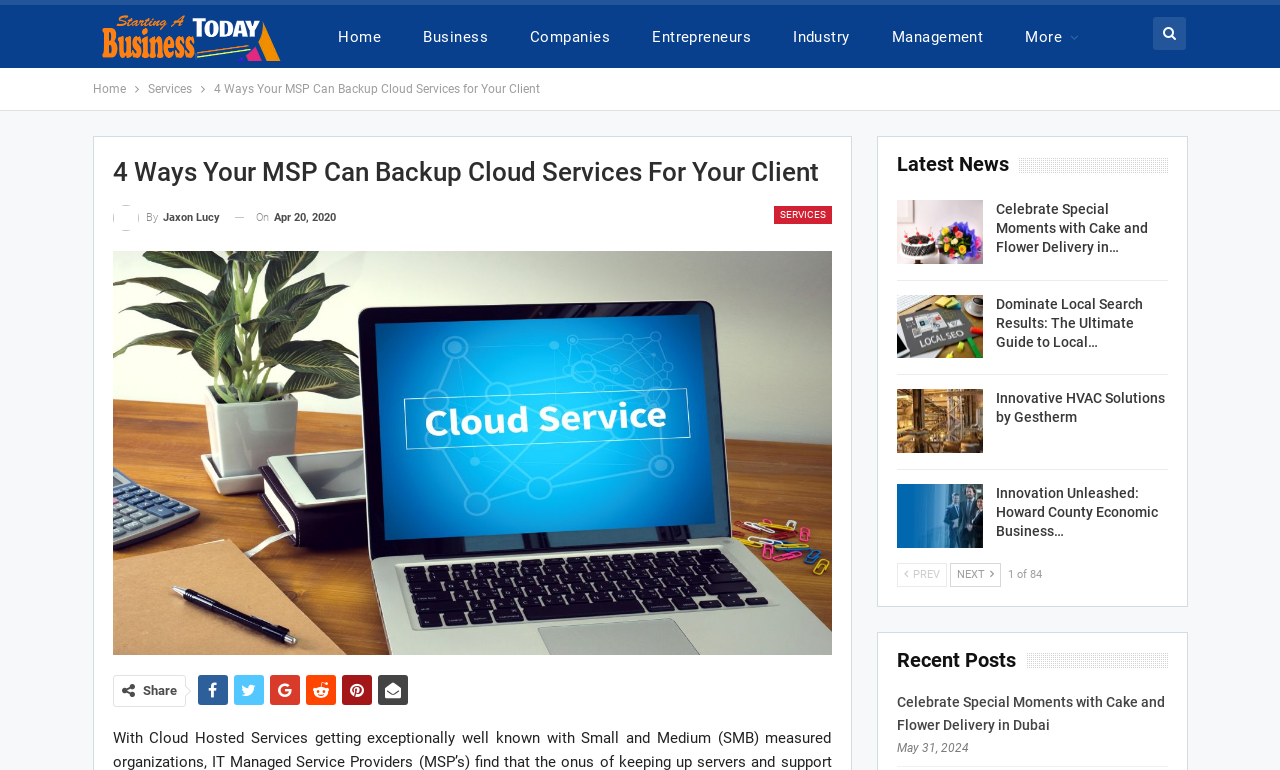Determine the primary headline of the webpage.

4 Ways Your MSP Can Backup Cloud Services For Your Client